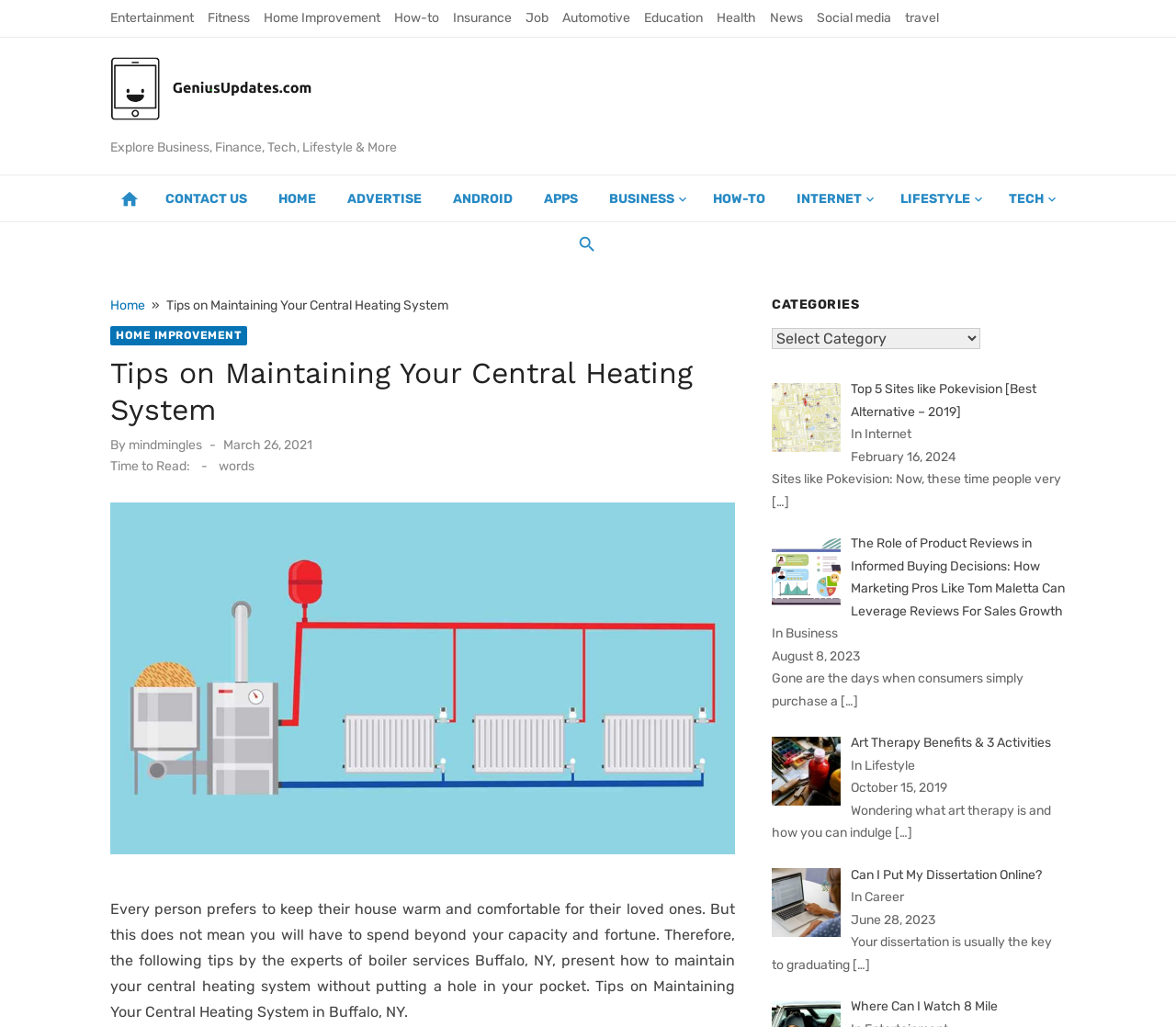Extract the bounding box coordinates of the UI element described by: "alt="genius updates logo"". The coordinates should include four float numbers ranging from 0 to 1, e.g., [left, top, right, bottom].

[0.094, 0.071, 0.266, 0.105]